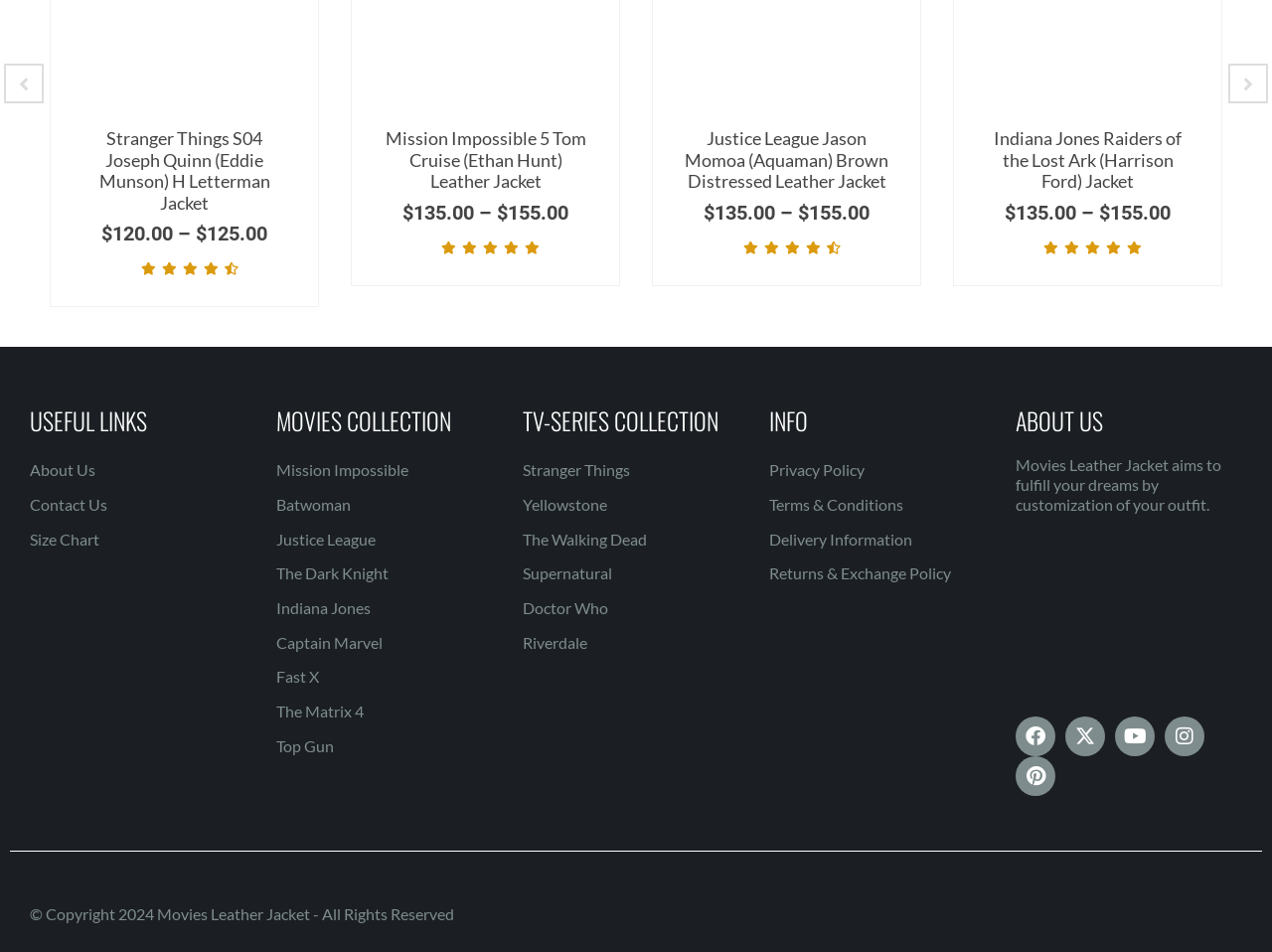Please analyze the image and give a detailed answer to the question:
How many social media links are there at the bottom of the webpage?

I counted the number of social media links at the bottom of the webpage by looking at the link elements with icons such as Facebook, Twitter, Youtube, Instagram, and Pinterest. There are 5 social media links in total.